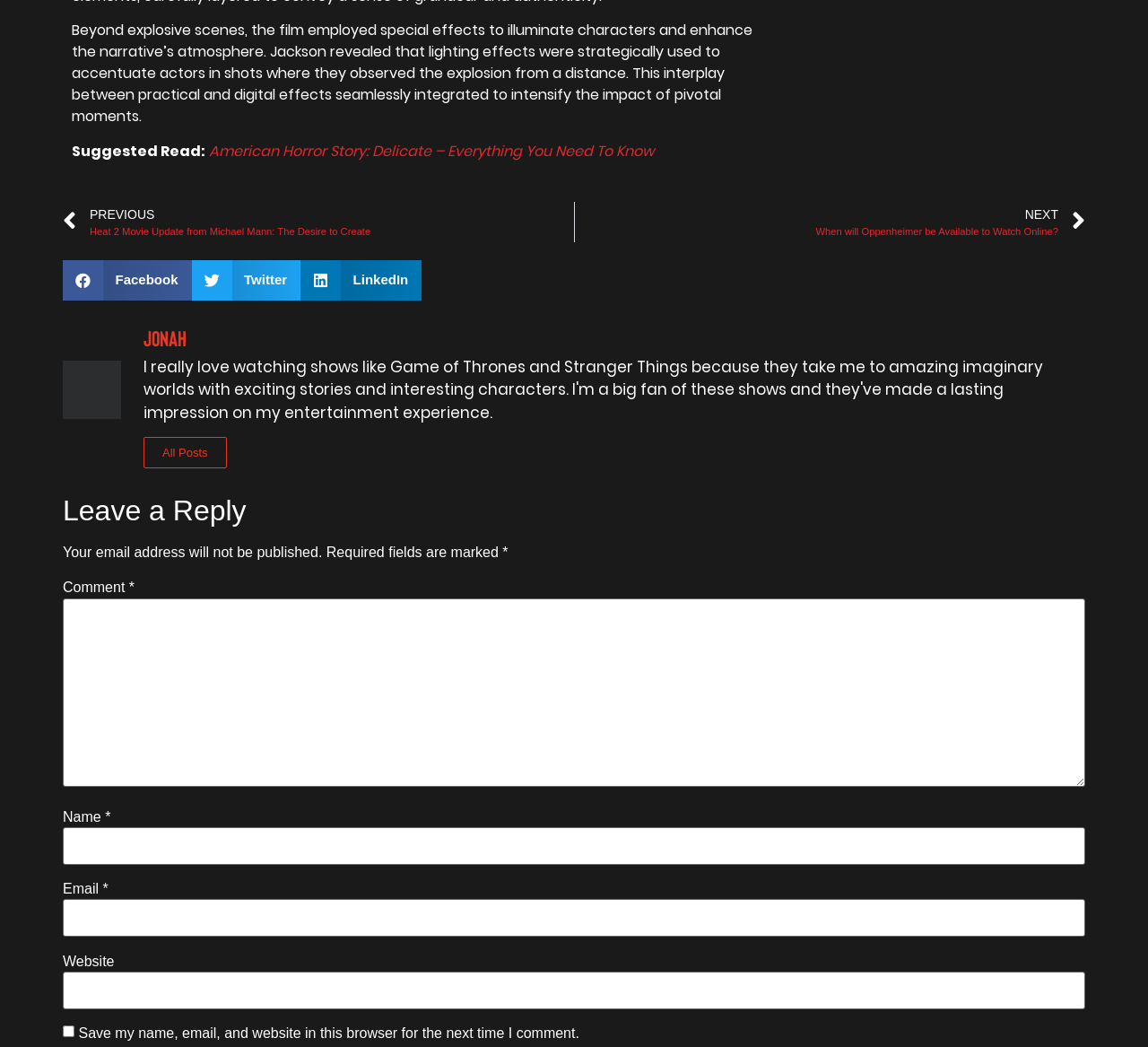Determine the bounding box coordinates for the clickable element to execute this instruction: "Leave a comment". Provide the coordinates as four float numbers between 0 and 1, i.e., [left, top, right, bottom].

[0.055, 0.571, 0.945, 0.751]